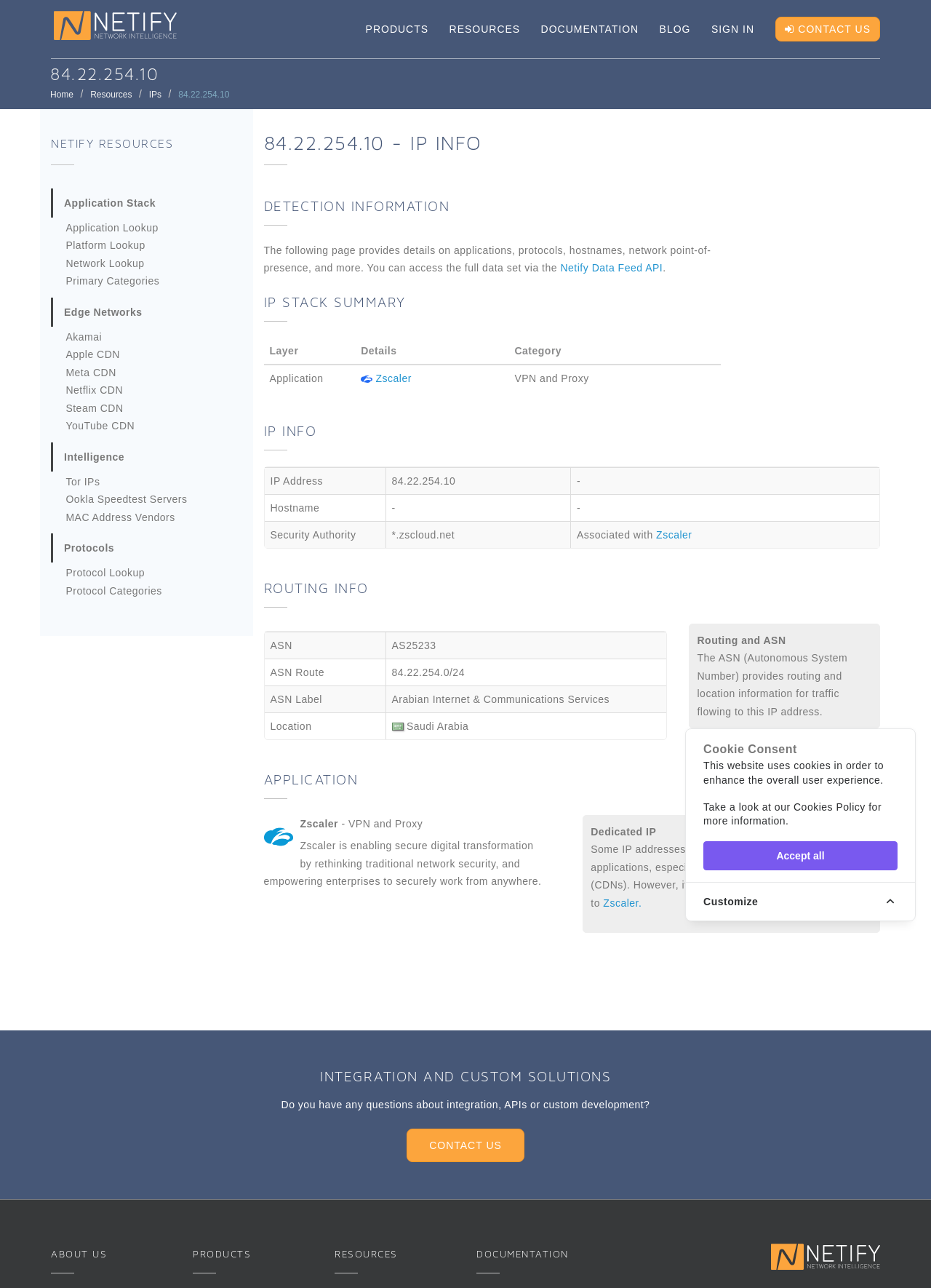Highlight the bounding box coordinates of the element that should be clicked to carry out the following instruction: "Explore the 'ROUTING INFO' section". The coordinates must be given as four float numbers ranging from 0 to 1, i.e., [left, top, right, bottom].

[0.283, 0.449, 0.945, 0.472]